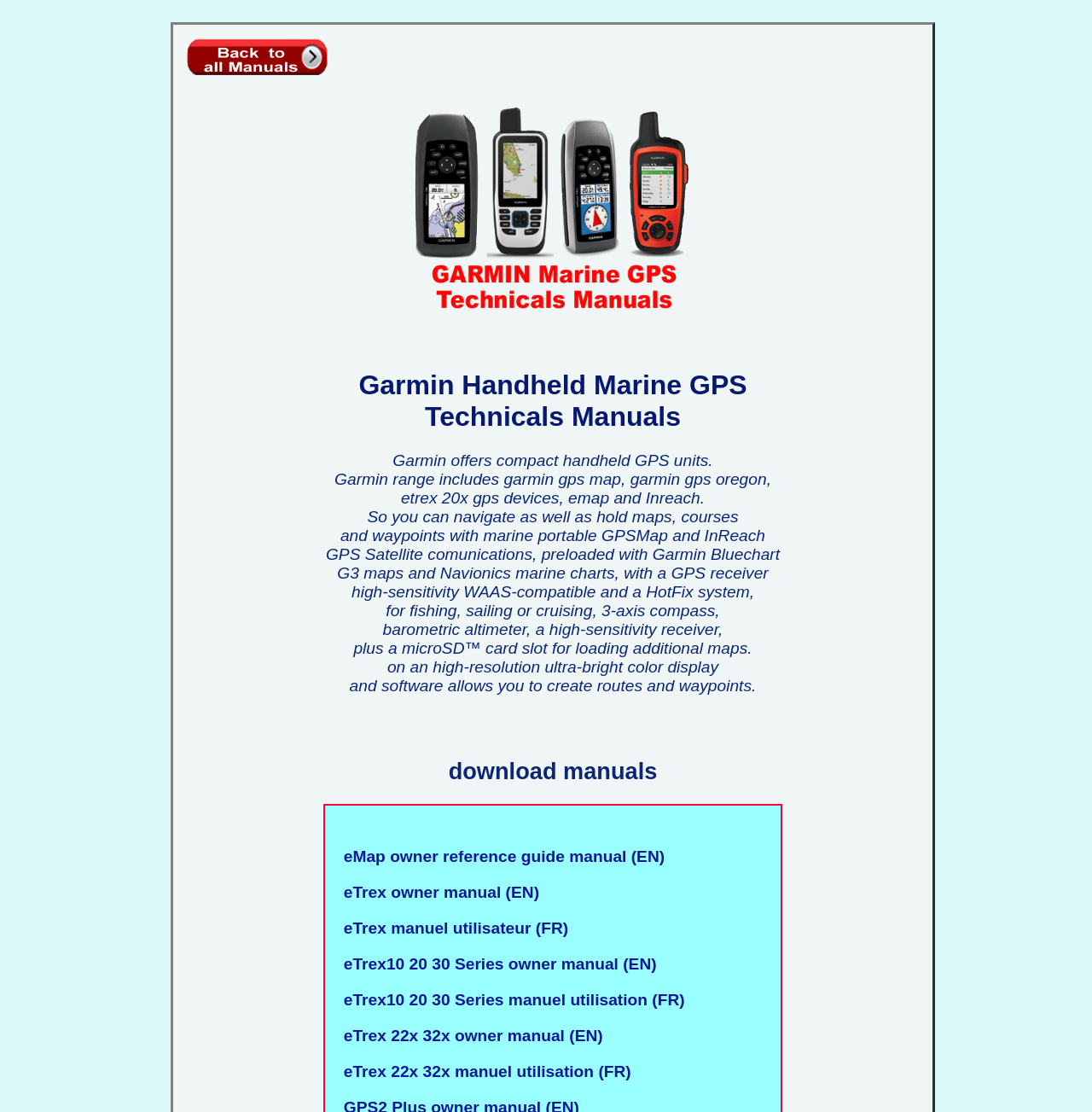Generate the main heading text from the webpage.

Garmin Handheld Marine GPS
Technicals Manuals